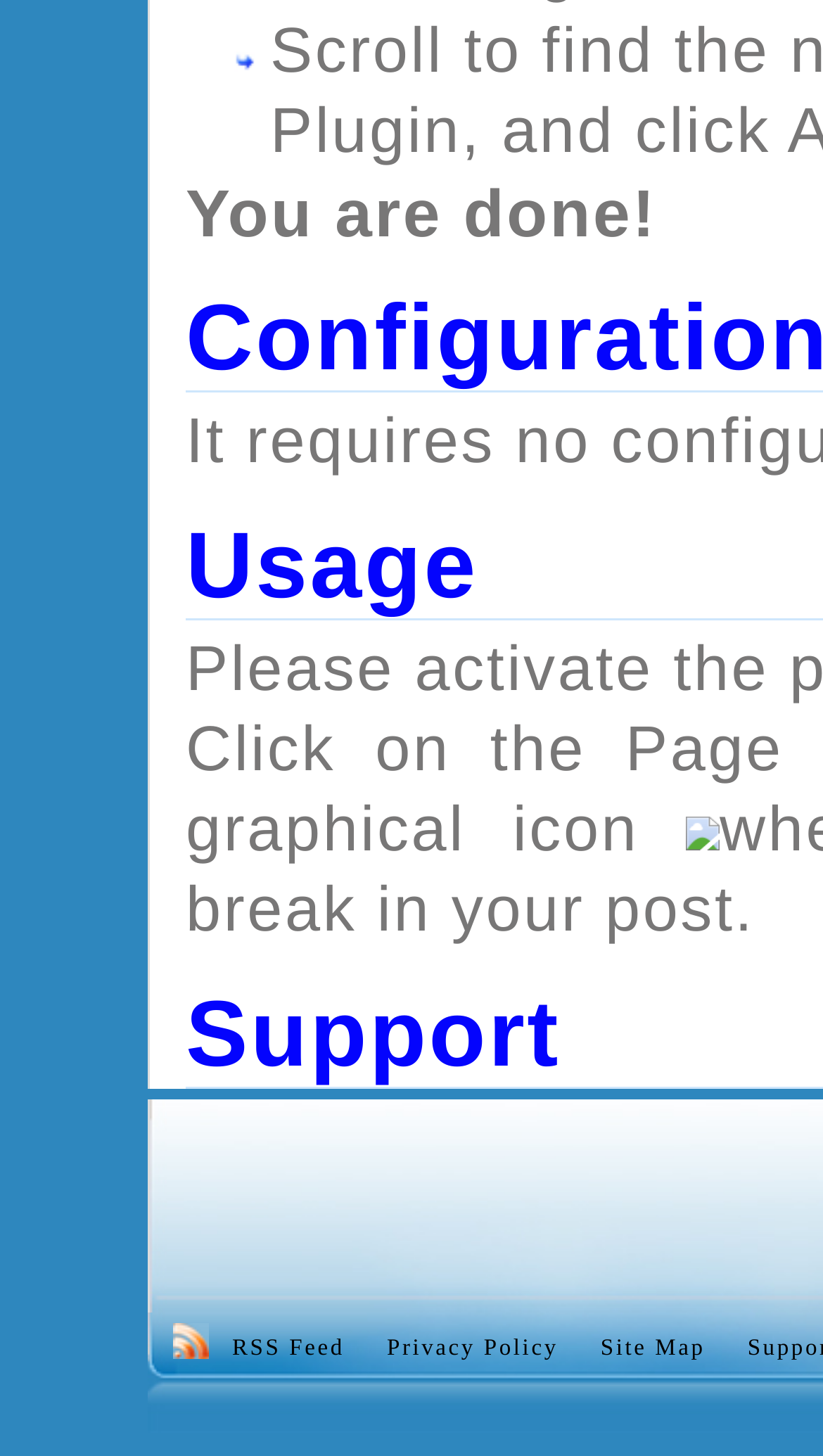Use a single word or phrase to answer the question: What is the text above the image?

You are done!